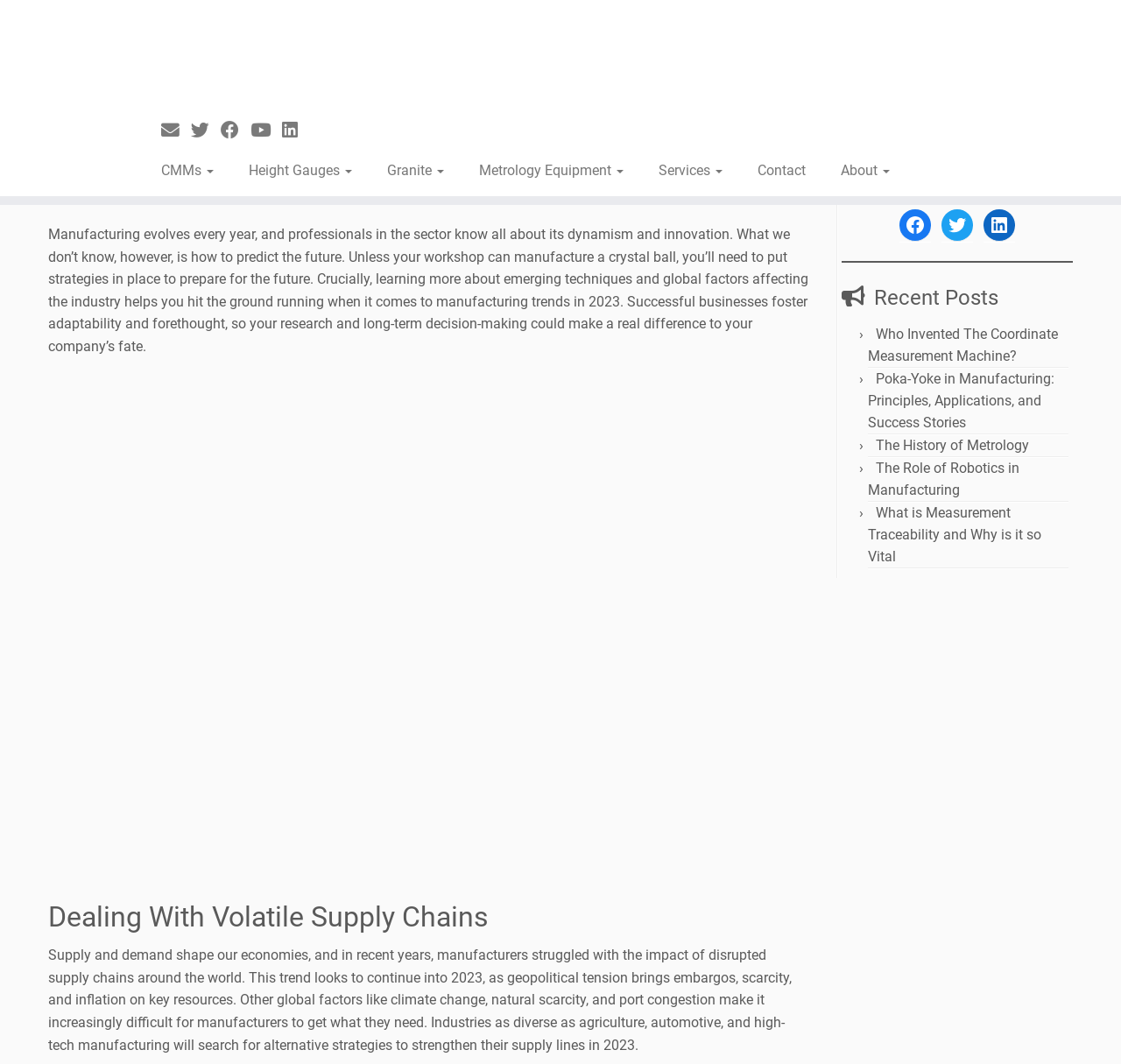Provide a thorough description of the webpage's content and layout.

The webpage is about the top manufacturing trends in 2023, with a focus on predicting the future of the industry. At the top, there is a header section with a link to "Eley Metrology" and an image of a "Back Home" button. Below this, there are several social media links, including "E-mail", "Twitter", "Facebook", "YouTube", and "LinkedIn".

On the left side of the page, there is a navigation menu with links to various topics, including "CMMs", "Height Gauges", "Granite", "Metrology Equipment", "Services", "Contact", and "About".

The main content of the page is divided into sections, with headings and paragraphs of text. The first section has a heading "Top Manufacturing Trends in 2023" and a paragraph discussing the importance of adaptability and forethought in the manufacturing industry. Below this, there is an image related to manufacturing trends in 2023.

The next section has a heading "Dealing With Volatile Supply Chains" and a paragraph discussing the challenges of supply chain disruptions and the need for manufacturers to find alternative strategies. 

On the right side of the page, there is a complementary section with a link to "Contact Eley Metrology" and social media links to "Facebook", "Twitter", and "LinkedIn". Below this, there is a section with a heading "Recent Posts" and links to several articles, including "Who Invented The Coordinate Measurement Machine?", "Poka-Yoke in Manufacturing: Principles, Applications, and Success Stories", "The History of Metrology", "The Role of Robotics in Manufacturing", and "What is Measurement Traceability and Why is it so Vital".